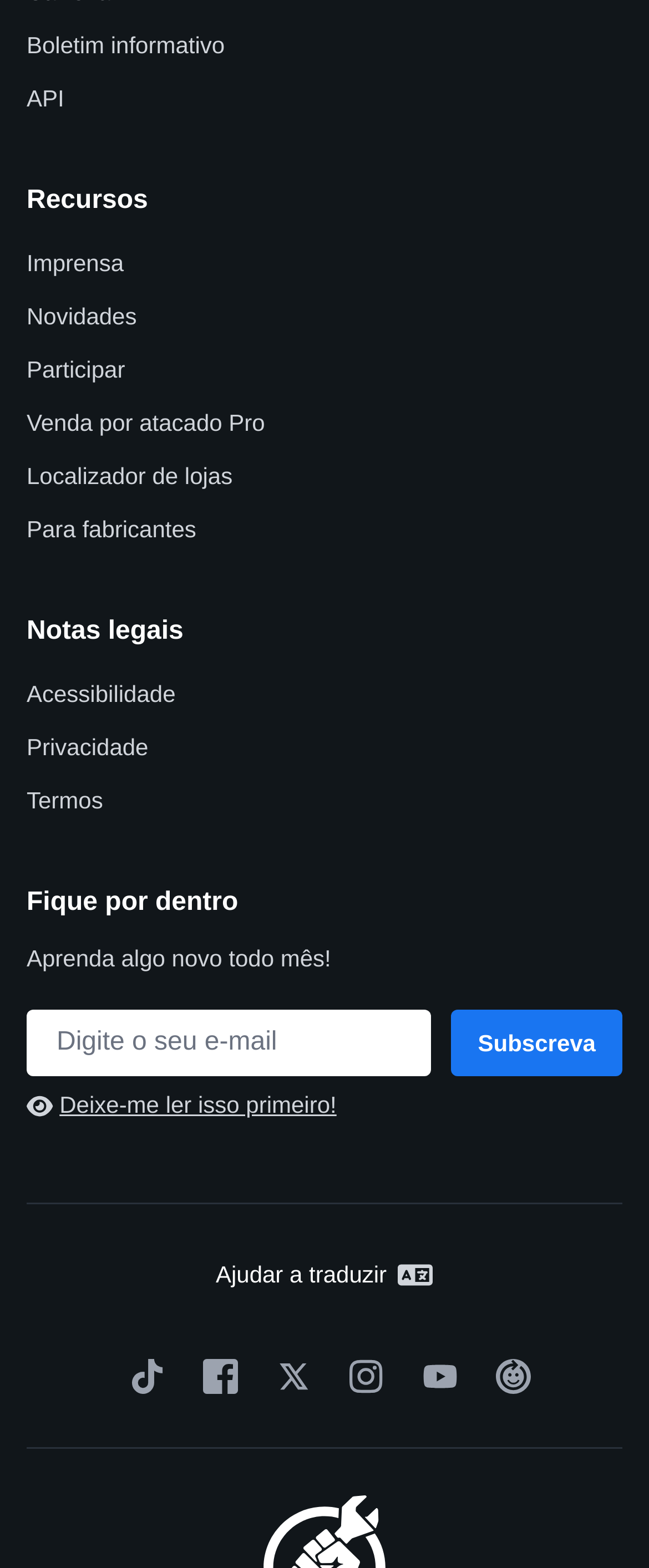What is the purpose of the textbox?
From the screenshot, provide a brief answer in one word or phrase.

To subscribe